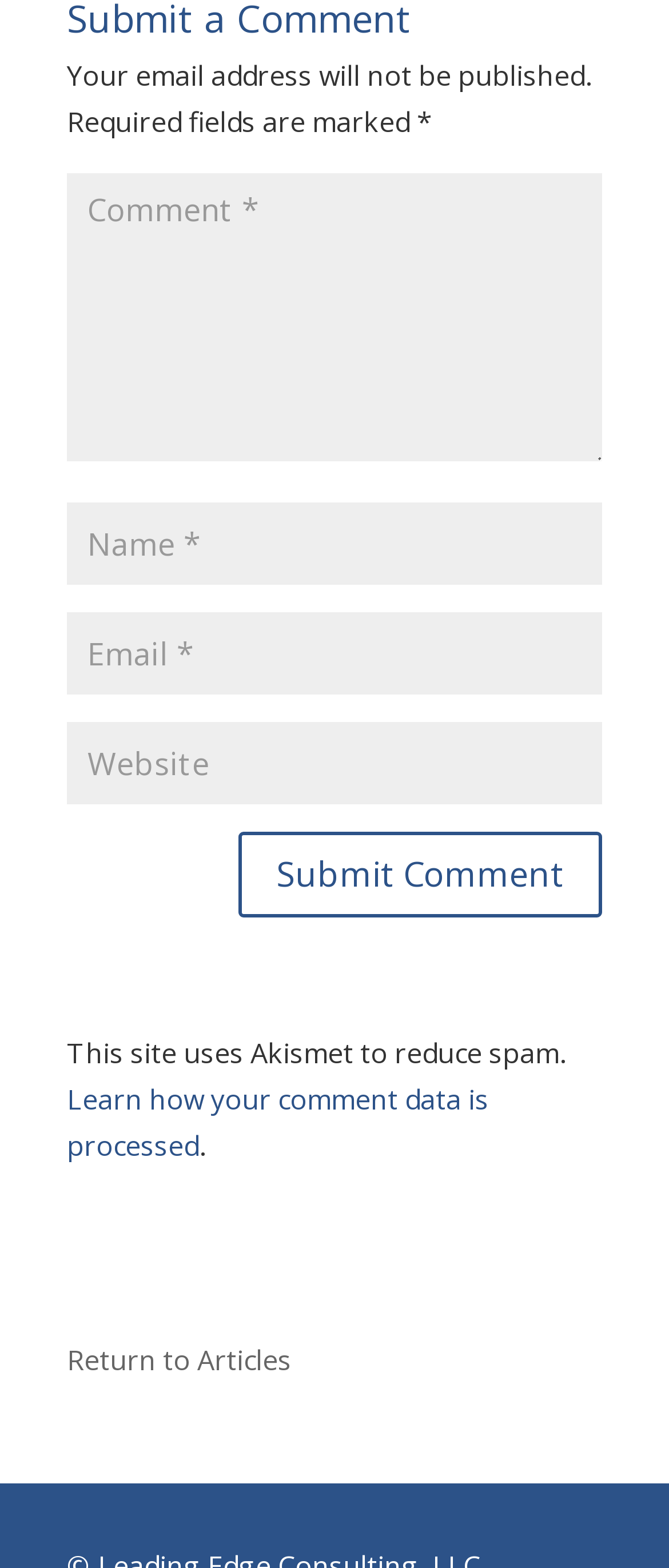Please give a concise answer to this question using a single word or phrase: 
How many textboxes are there on the webpage?

4